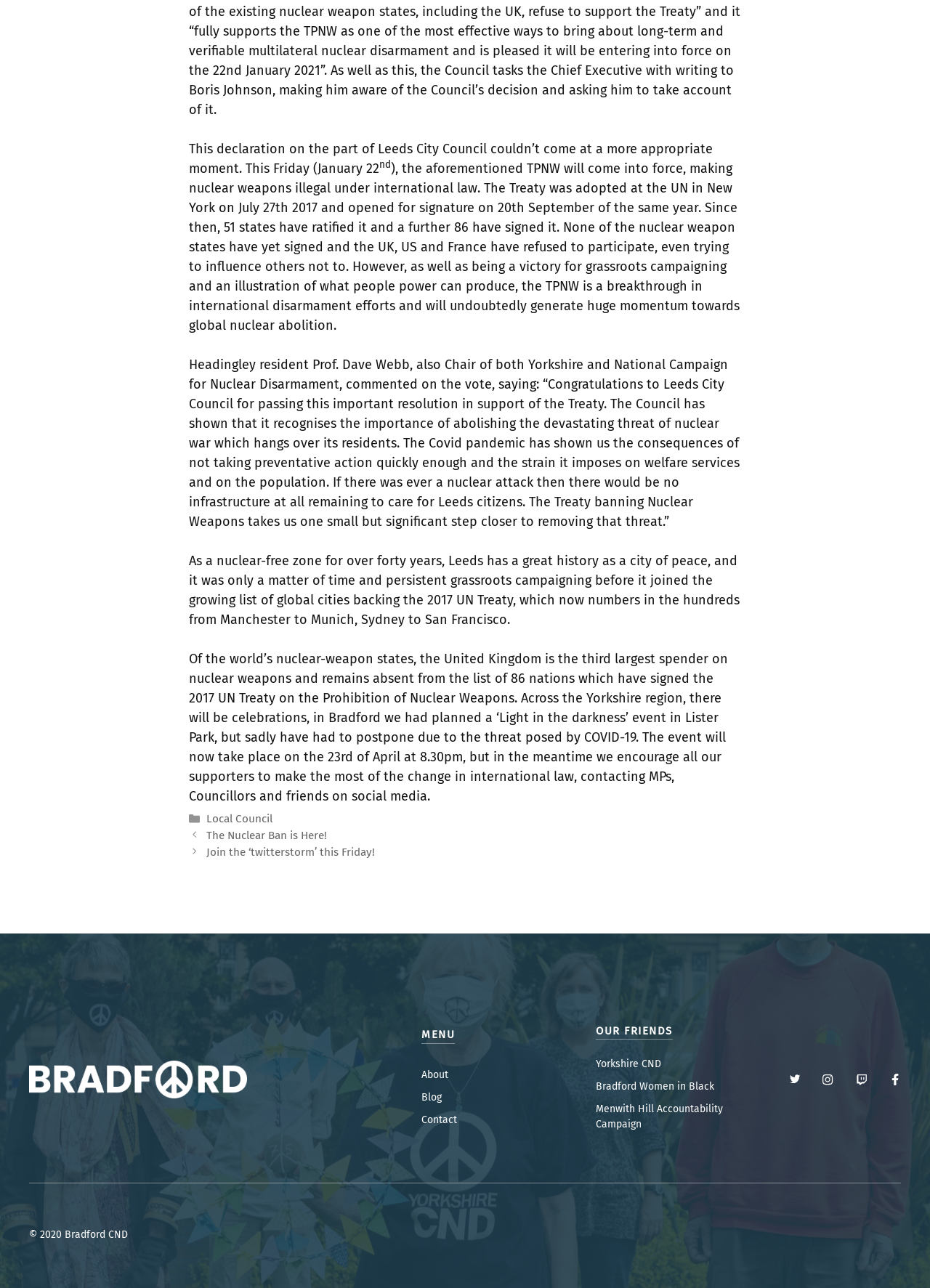Provide the bounding box coordinates for the UI element described in this sentence: "Join the ‘twitterstorm’ this Friday!". The coordinates should be four float values between 0 and 1, i.e., [left, top, right, bottom].

[0.222, 0.656, 0.403, 0.667]